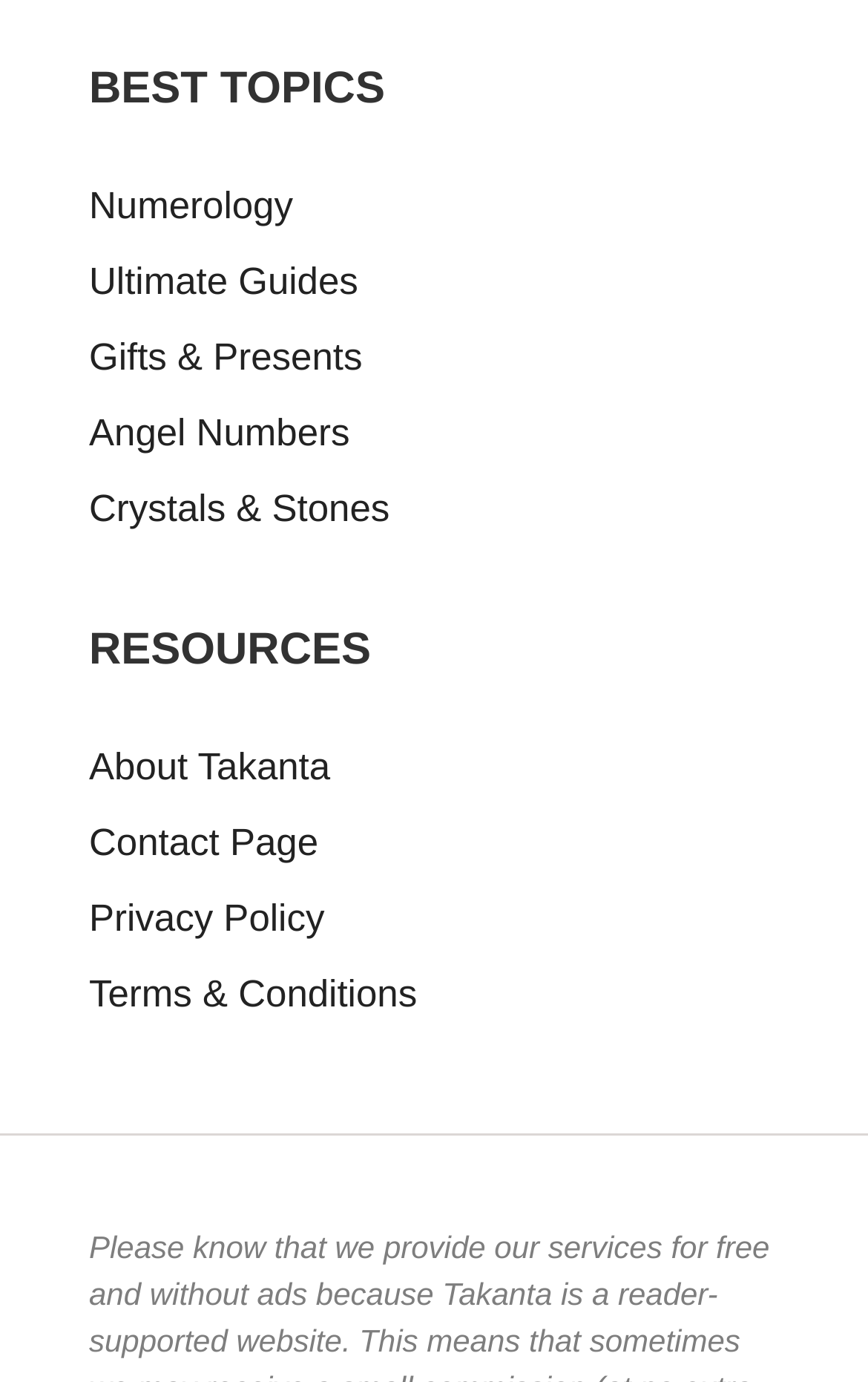How many links are there in the 'RESOURCES' section?
Look at the image and respond to the question as thoroughly as possible.

By counting the links under the 'RESOURCES' section, I found that there are four links: 'About Takanta', 'Contact Page', 'Privacy Policy', and 'Terms & Conditions'.